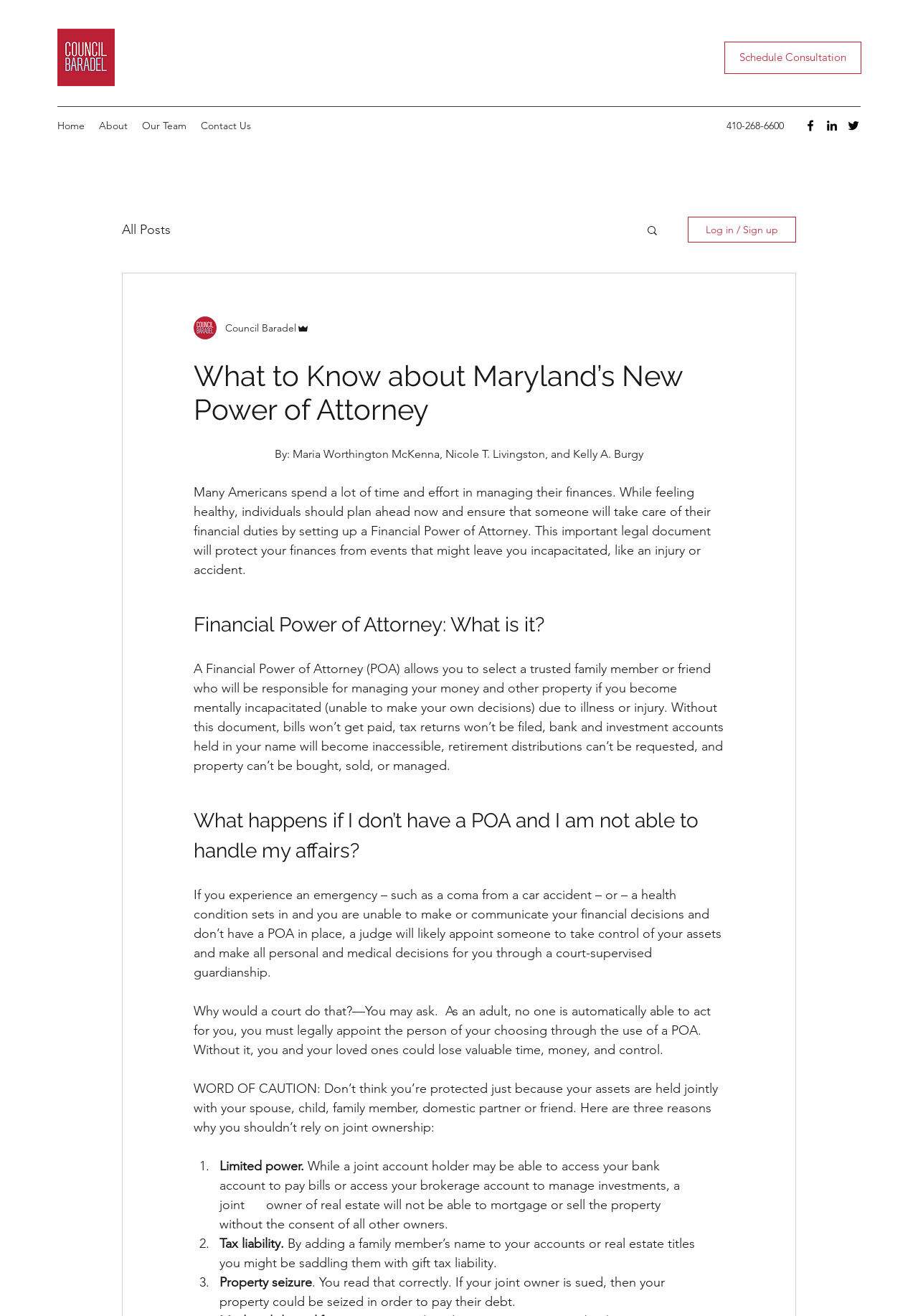Who are the authors of this article?
Please respond to the question with a detailed and well-explained answer.

I found the authors' names at the top of the article, below the main heading, which states 'By: Maria Worthington McKenna, Nicole T. Livingston, and Kelly A. Burgy'.